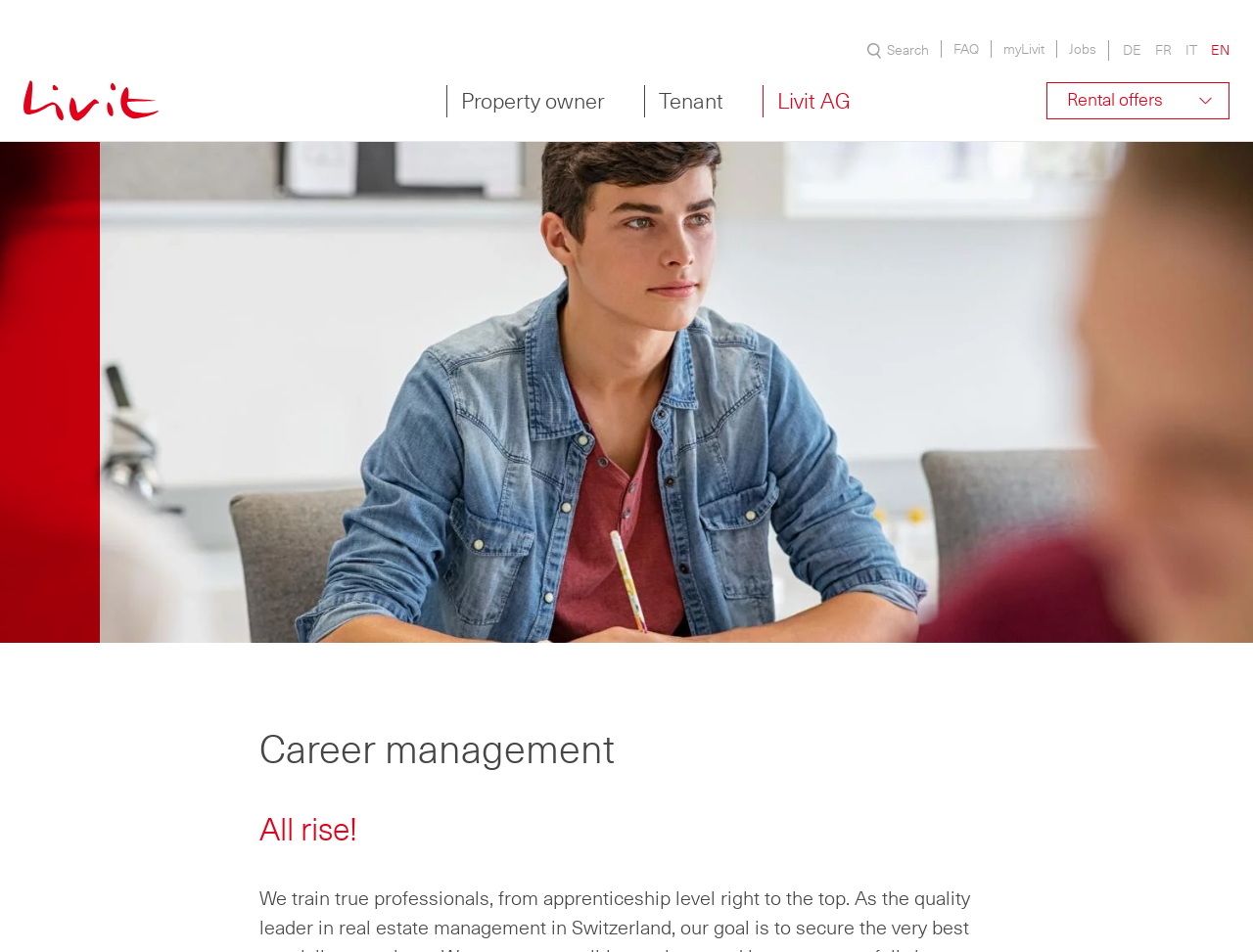Locate the bounding box of the UI element with the following description: "Jobs".

[0.843, 0.042, 0.875, 0.061]